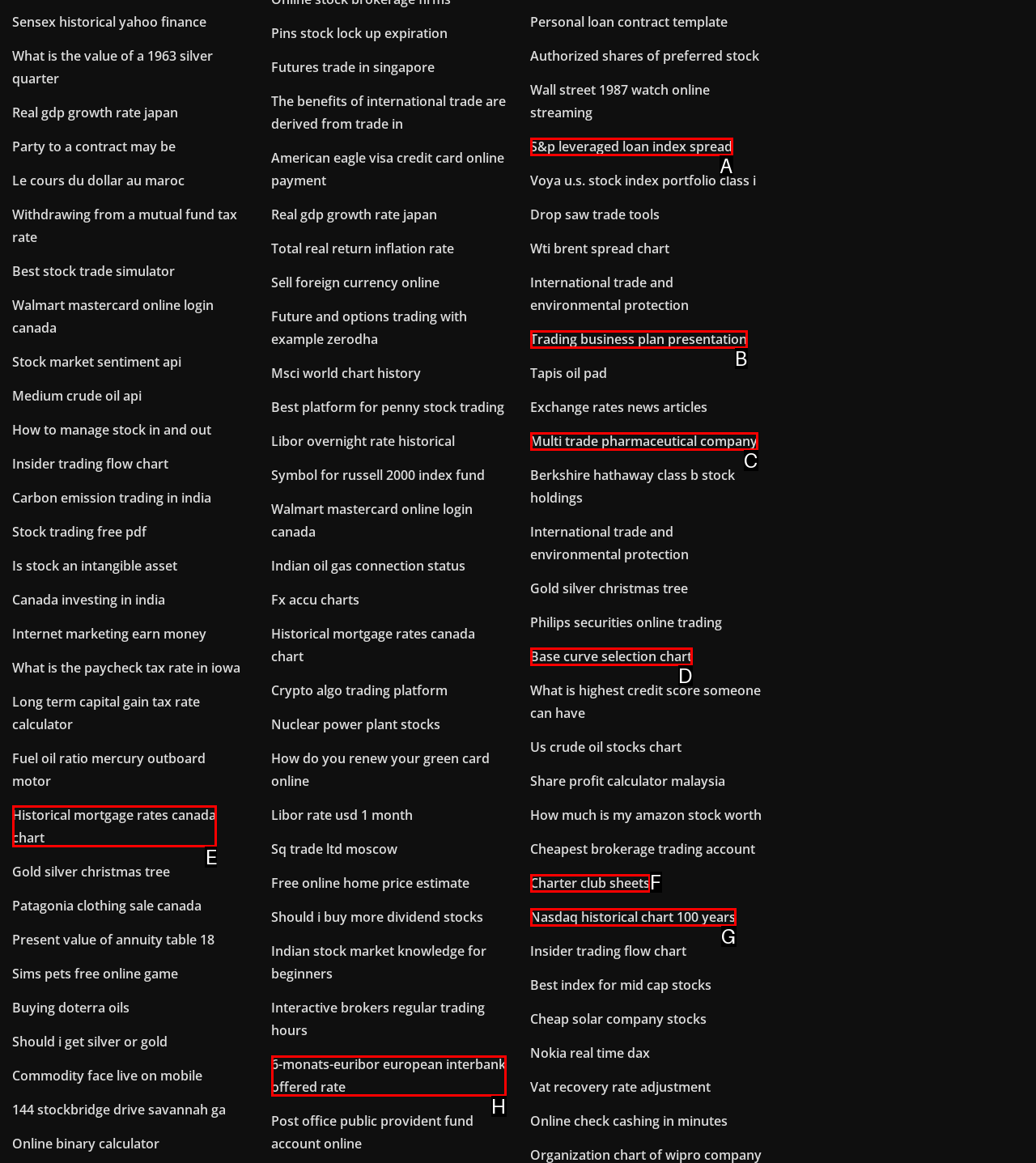Select the correct UI element to complete the task: Go to Historical mortgage rates canada chart page
Please provide the letter of the chosen option.

E